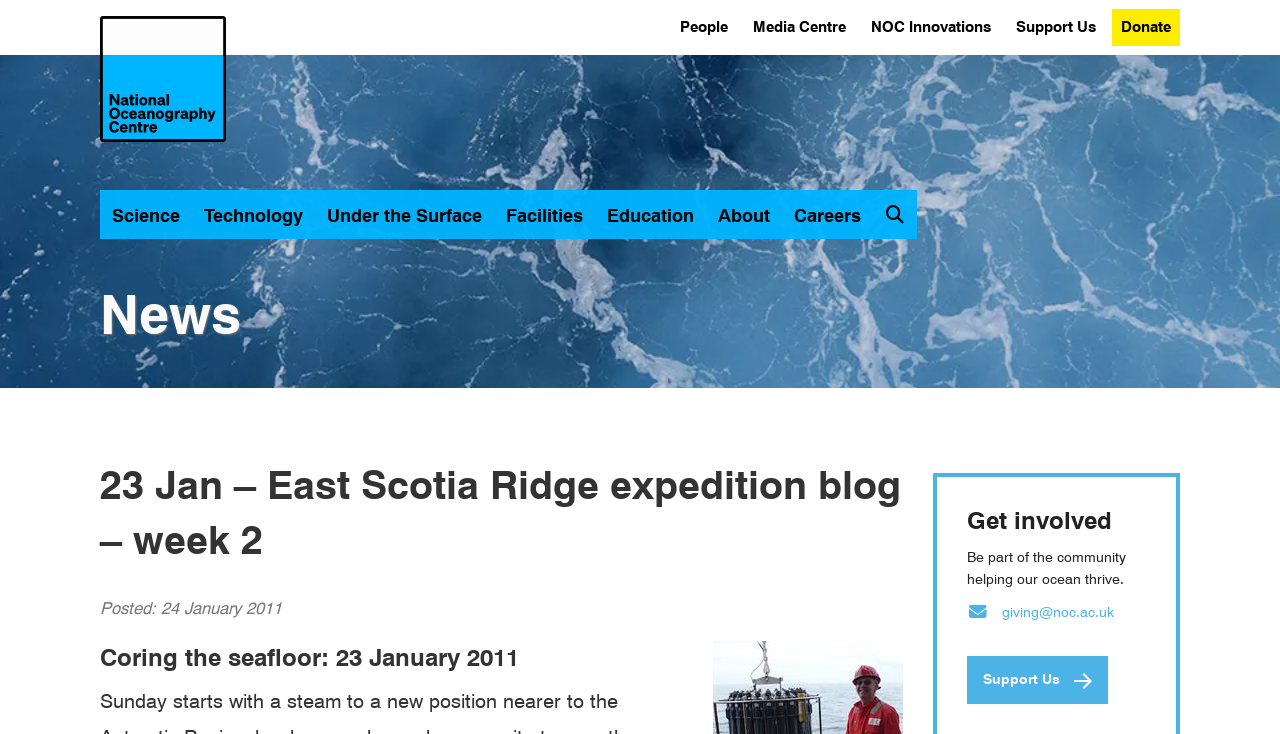Find the bounding box coordinates of the clickable area that will achieve the following instruction: "View the 'Get involved' section".

[0.755, 0.691, 0.895, 0.73]